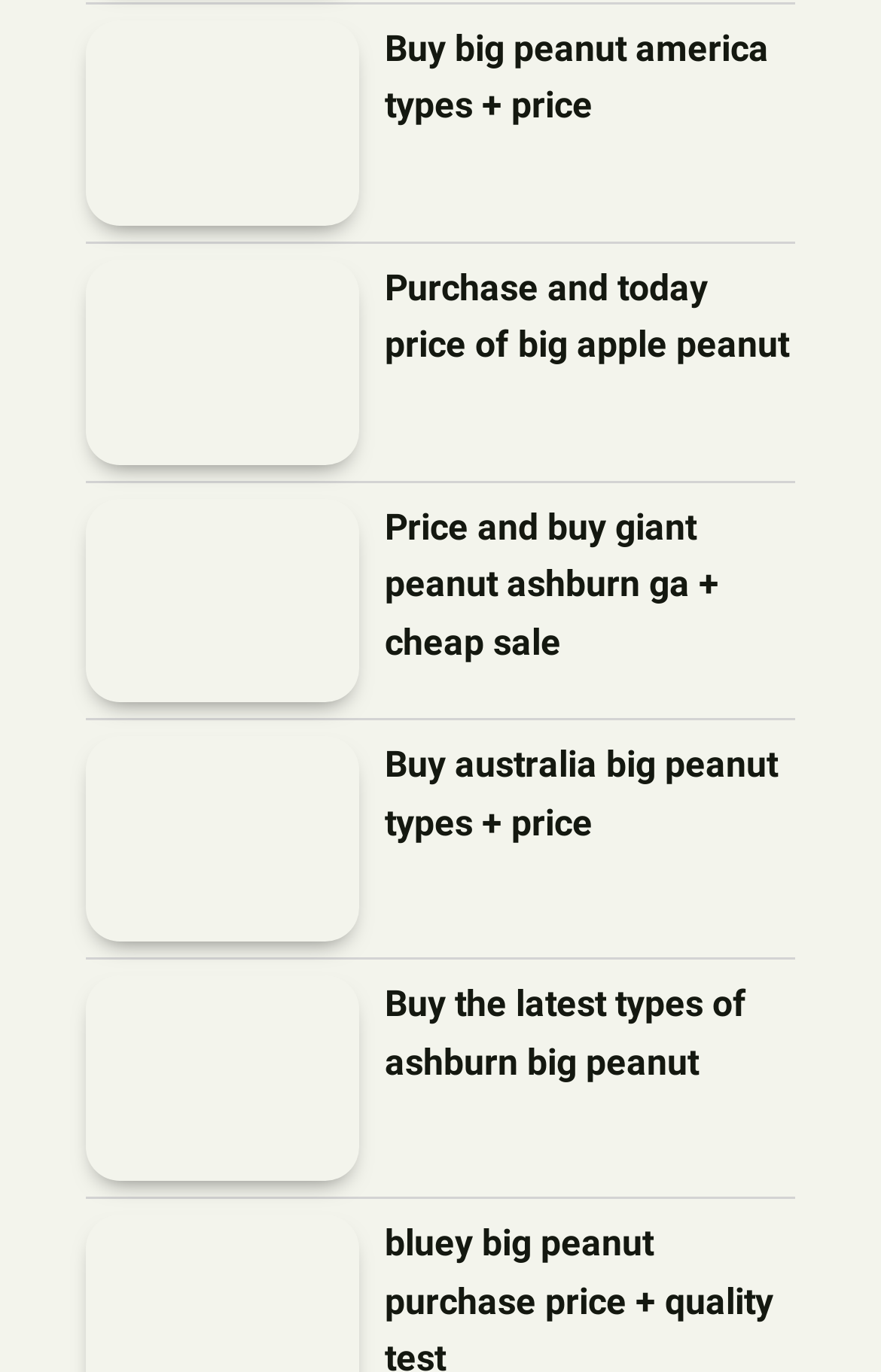Please reply with a single word or brief phrase to the question: 
Are there images on the webpage?

Yes